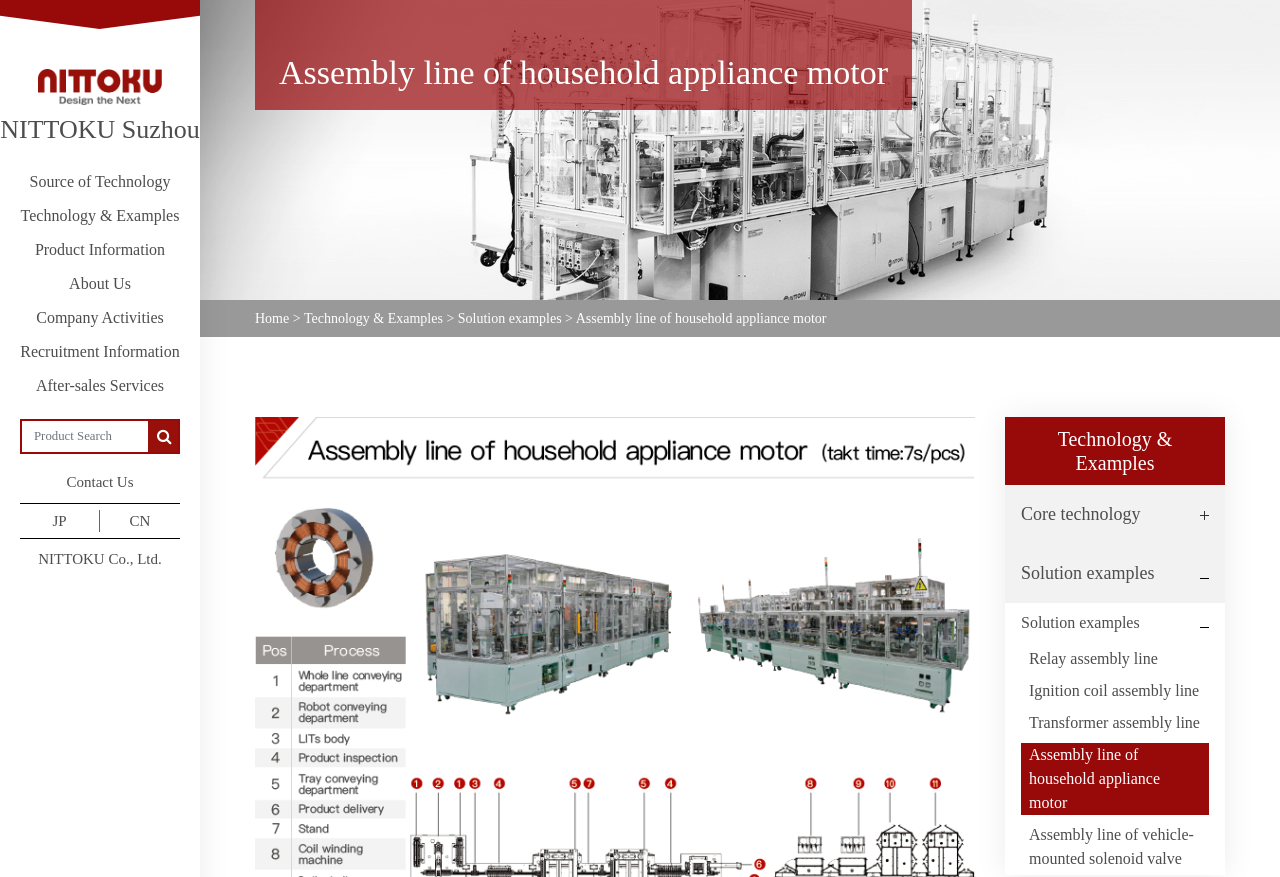Please determine the bounding box coordinates of the section I need to click to accomplish this instruction: "Click Facebook link".

None